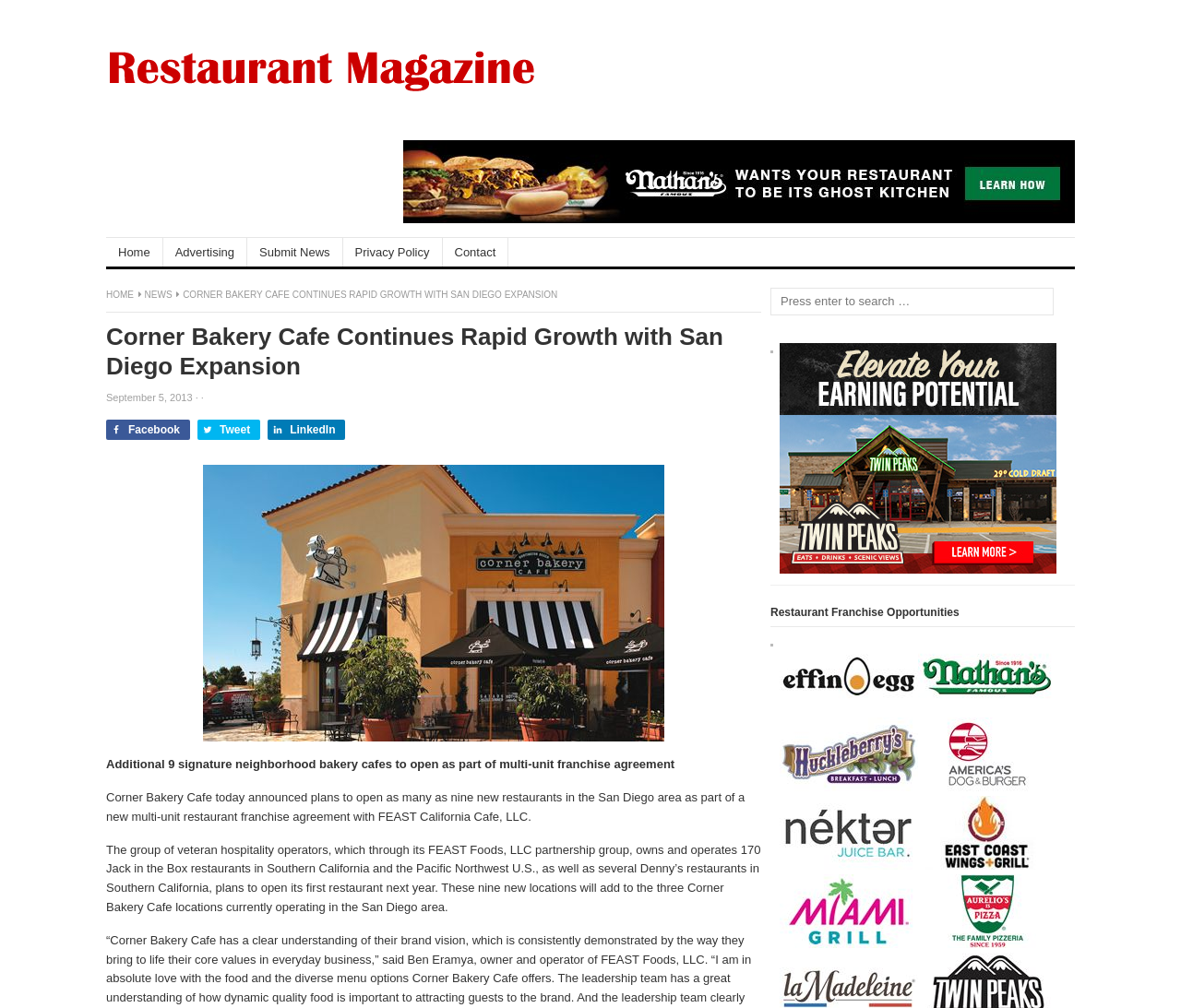Identify the bounding box coordinates of the HTML element based on this description: "Submit News".

[0.209, 0.236, 0.29, 0.264]